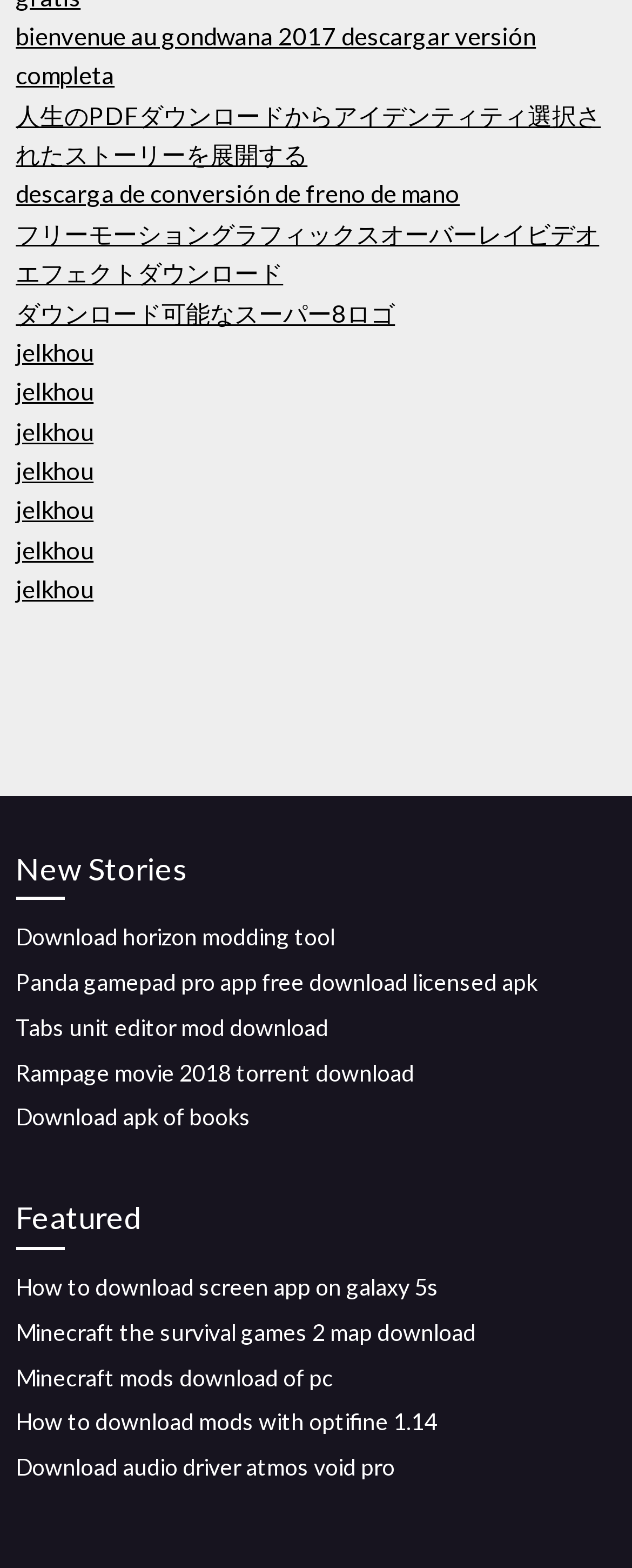Please locate the bounding box coordinates of the element's region that needs to be clicked to follow the instruction: "Explore New Stories". The bounding box coordinates should be provided as four float numbers between 0 and 1, i.e., [left, top, right, bottom].

[0.025, 0.538, 0.975, 0.574]